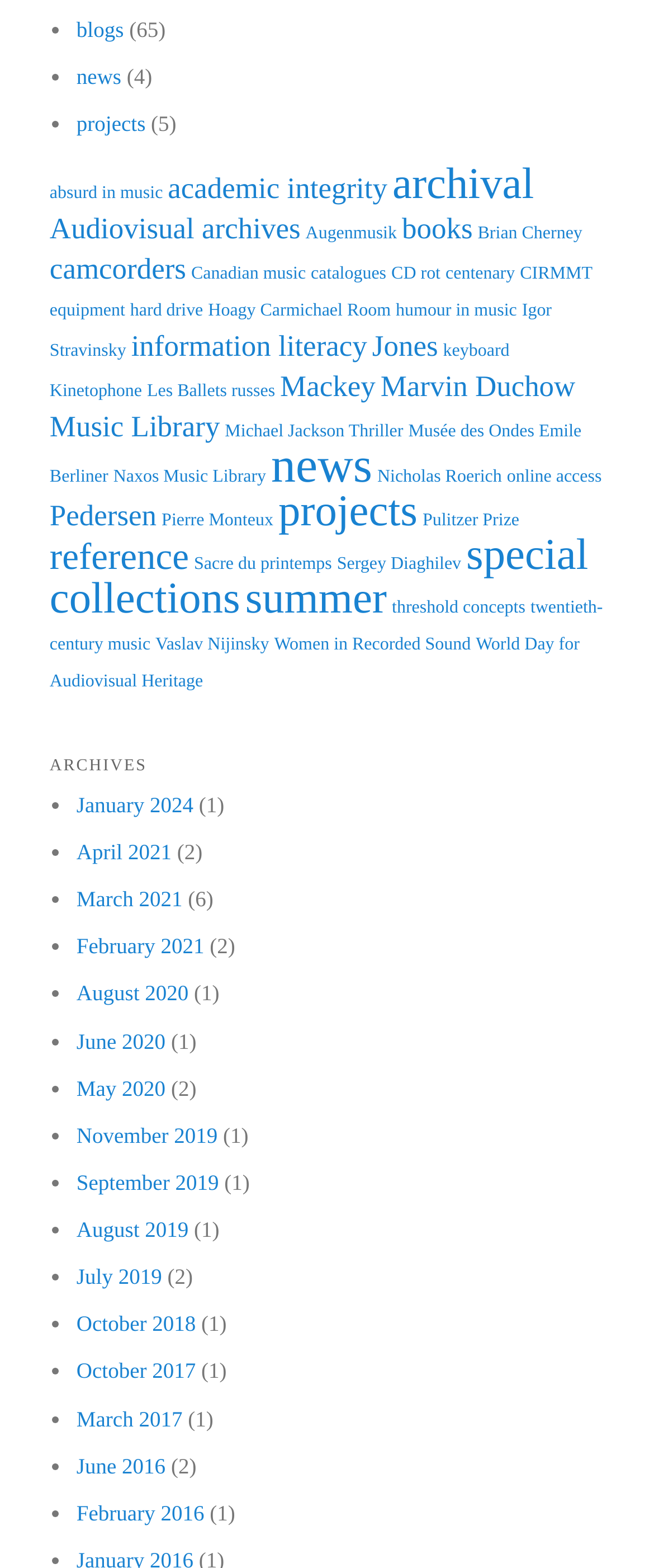Please determine the bounding box coordinates of the element's region to click in order to carry out the following instruction: "view news". The coordinates should be four float numbers between 0 and 1, i.e., [left, top, right, bottom].

[0.117, 0.041, 0.185, 0.057]